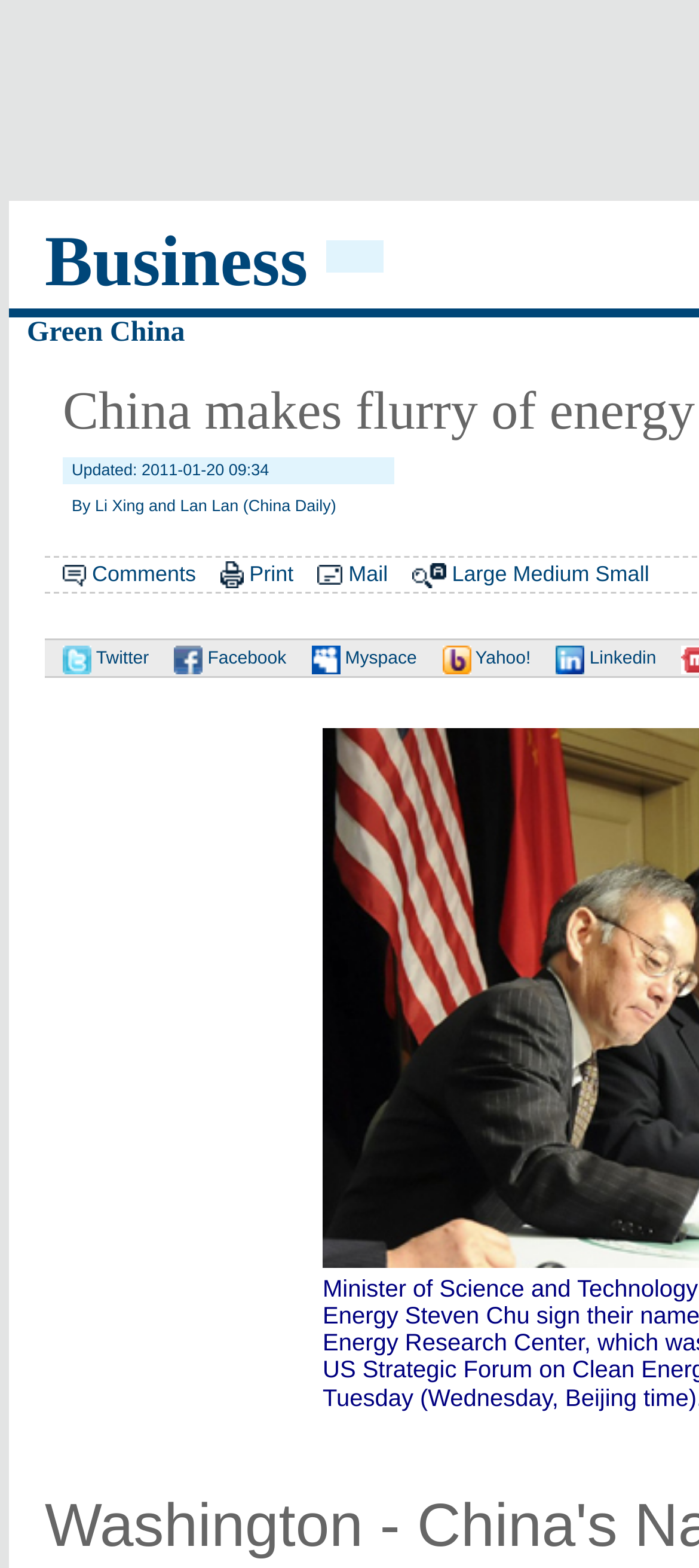Identify the bounding box coordinates of the region that needs to be clicked to carry out this instruction: "View comments". Provide these coordinates as four float numbers ranging from 0 to 1, i.e., [left, top, right, bottom].

[0.132, 0.358, 0.28, 0.374]